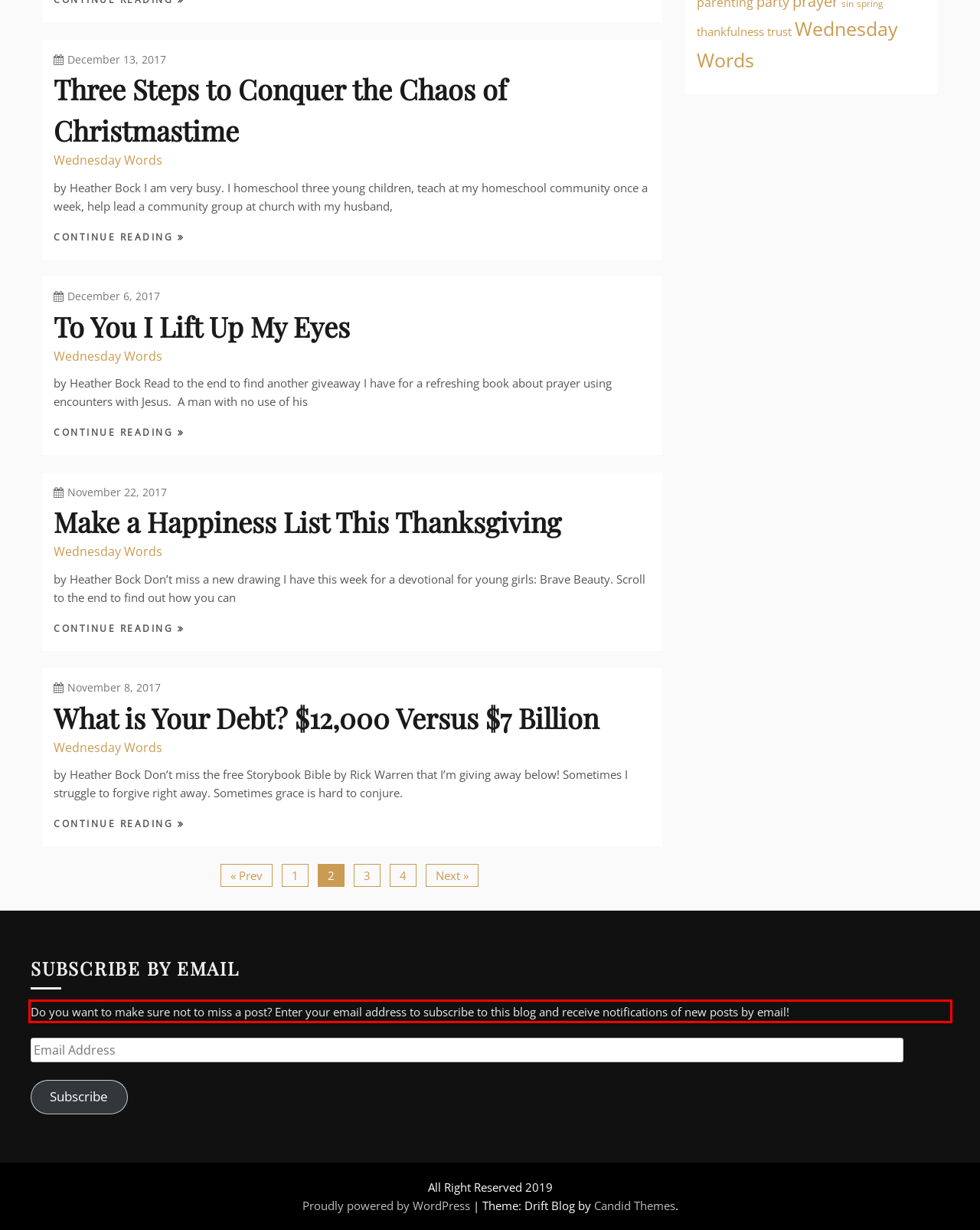Please examine the webpage screenshot containing a red bounding box and use OCR to recognize and output the text inside the red bounding box.

Do you want to make sure not to miss a post? Enter your email address to subscribe to this blog and receive notifications of new posts by email!